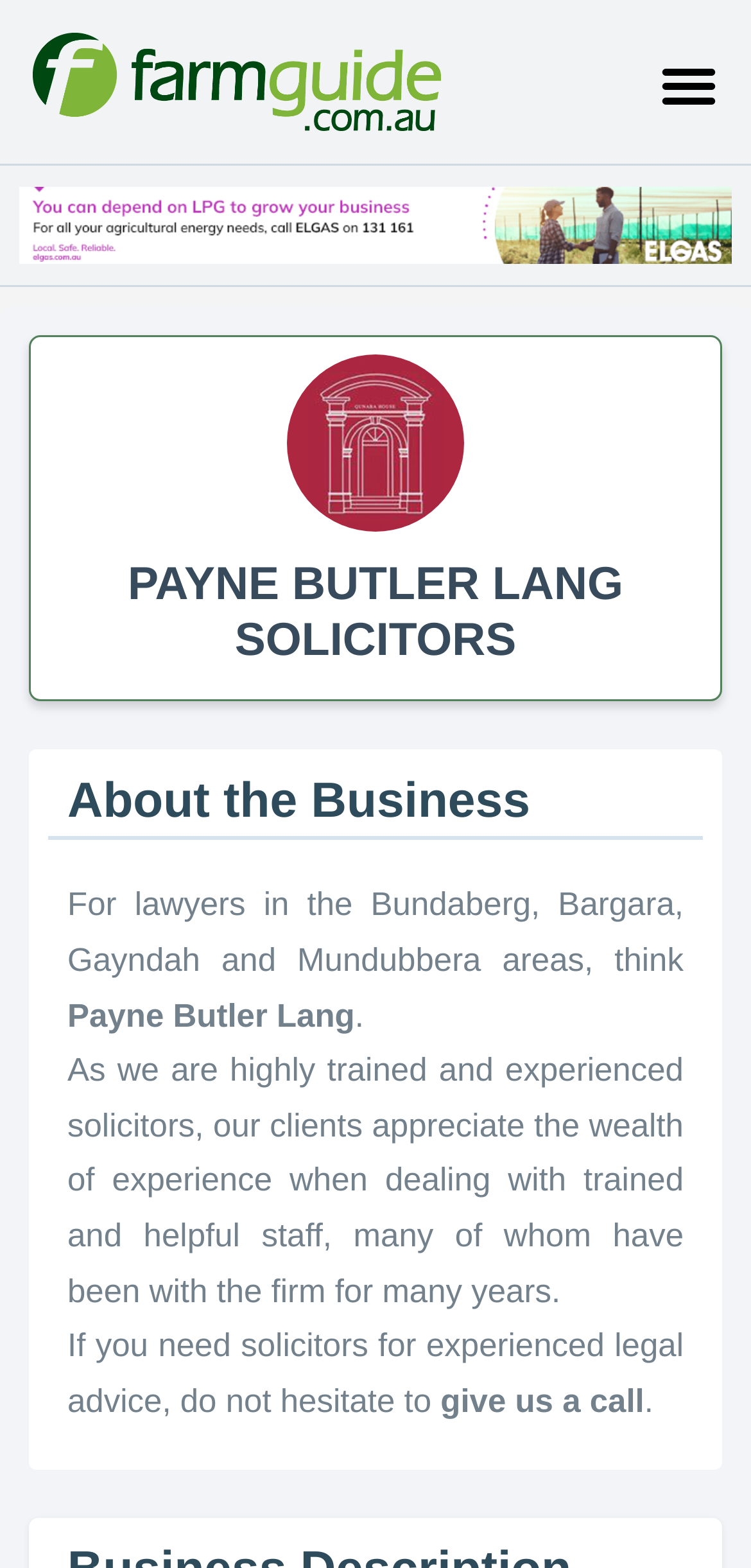Please find the bounding box coordinates (top-left x, top-left y, bottom-right x, bottom-right y) in the screenshot for the UI element described as follows: Menu

[0.859, 0.028, 0.974, 0.083]